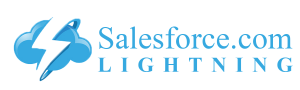Provide an in-depth description of the image you see.

The image features the iconic Salesforce Lightning logo, which represents the Salesforce Lightning platform. The design includes a stylized lightning bolt intertwined with a cloud, all rendered in a soft blue hue. Below the symbol, the text "Salesforce.com LIGHTNING" is prominently displayed, emphasizing the association with Salesforce, a leader in customer relationship management (CRM) solutions. This logo encapsulates the innovative and dynamic nature of the Lightning framework, which enables developers to create modern applications within the Salesforce ecosystem.